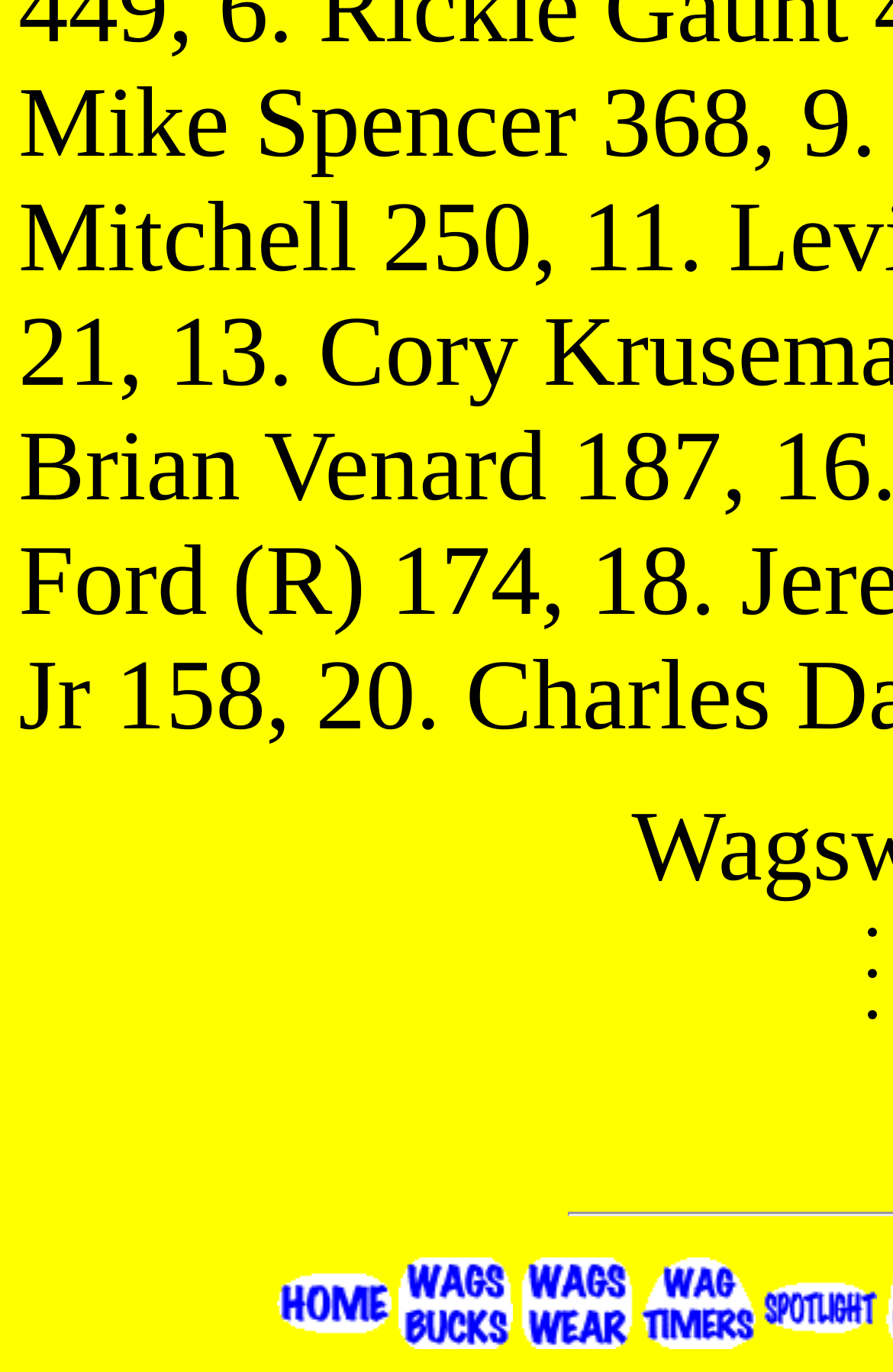Do all products have an image?
Relying on the image, give a concise answer in one word or a brief phrase.

Yes